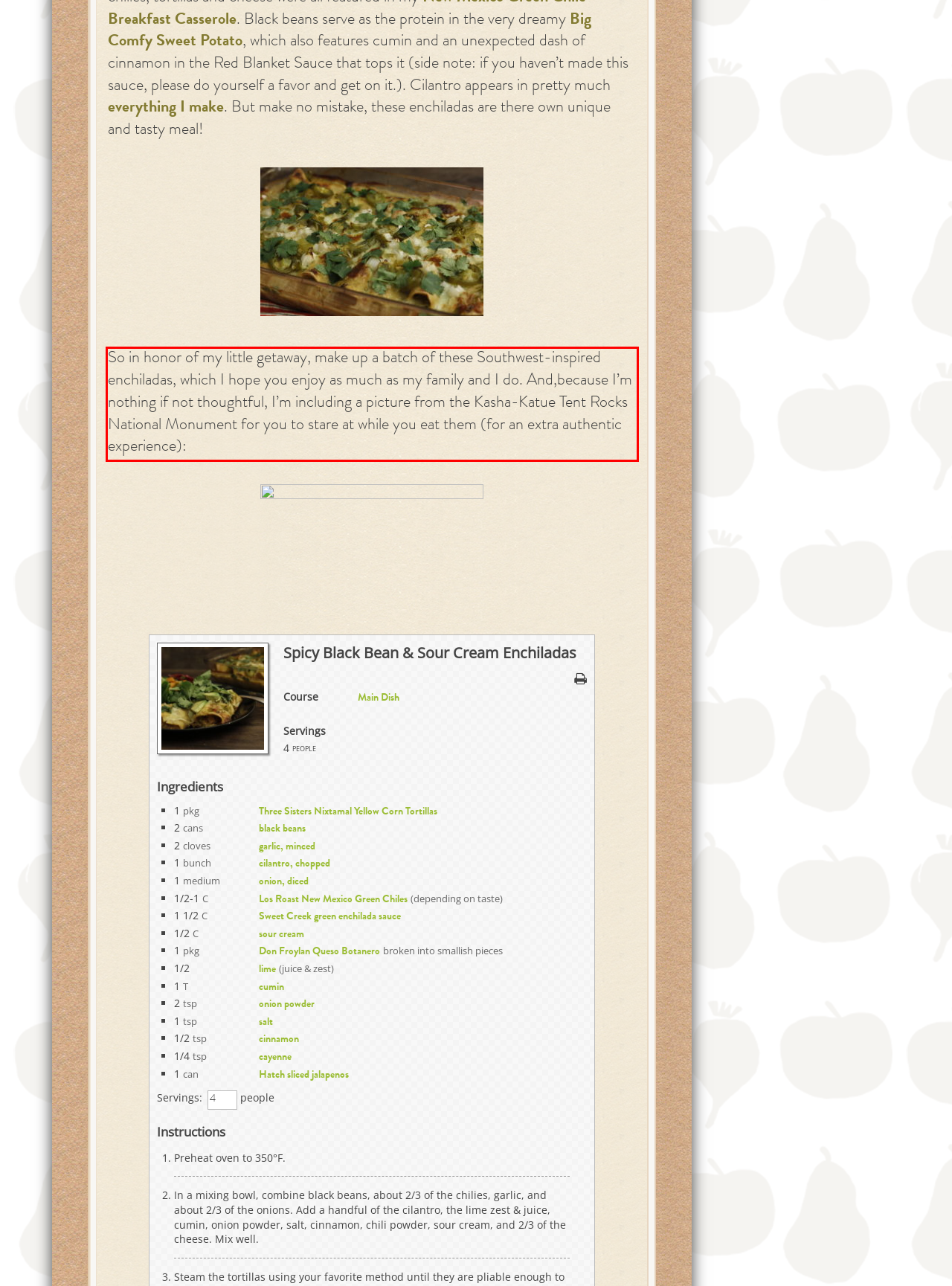Extract and provide the text found inside the red rectangle in the screenshot of the webpage.

So in honor of my little getaway, make up a batch of these Southwest-inspired enchiladas, which I hope you enjoy as much as my family and I do. And,because I’m nothing if not thoughtful, I’m including a picture from the Kasha-Katue Tent Rocks National Monument for you to stare at while you eat them (for an extra authentic experience):